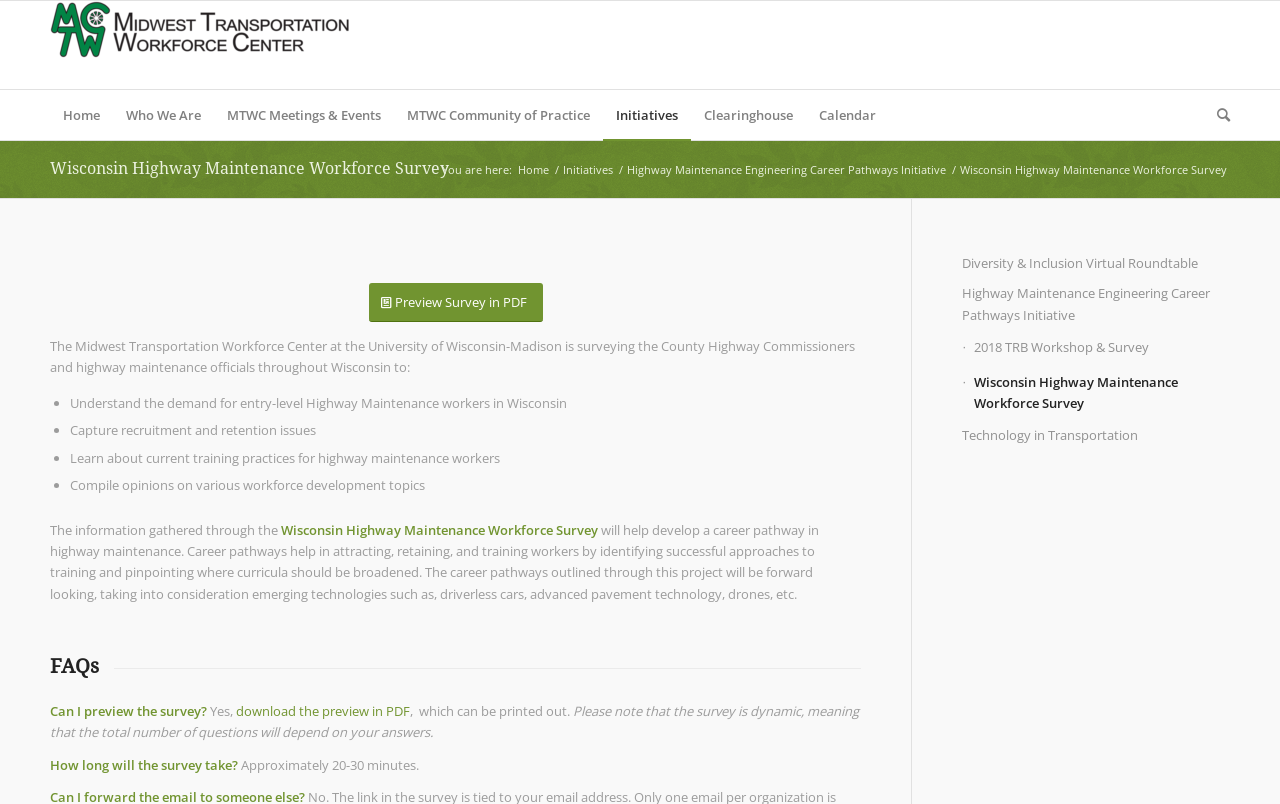What is the career pathway initiative about?
Answer the question with a thorough and detailed explanation.

The career pathway initiative outlined through this project will help develop a career pathway in highway maintenance, which will attract, retain, and train workers by identifying successful approaches to training and pinpointing where curricula should be broadened, considering emerging technologies.